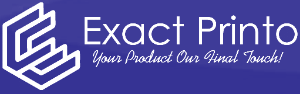Provide a comprehensive description of the image.

The image showcases the logo of Exact Printo, a company that specializes in production printing and packaging solutions. The logo features a stylized design, characterized by a blue background and white lettering. It prominently displays the name "Exact Printo," accompanied by the slogan "Your Product Our Final Touch!" This visual identity reflects the brand's commitment to quality and precision in their packaging materials and printing services. Exact Printo aims to meet diverse customer needs through various offerings, such as eco-friendly options, kraft paper, and specialty materials, ensuring that each product is tailored to enhance their clients' brands effectively.